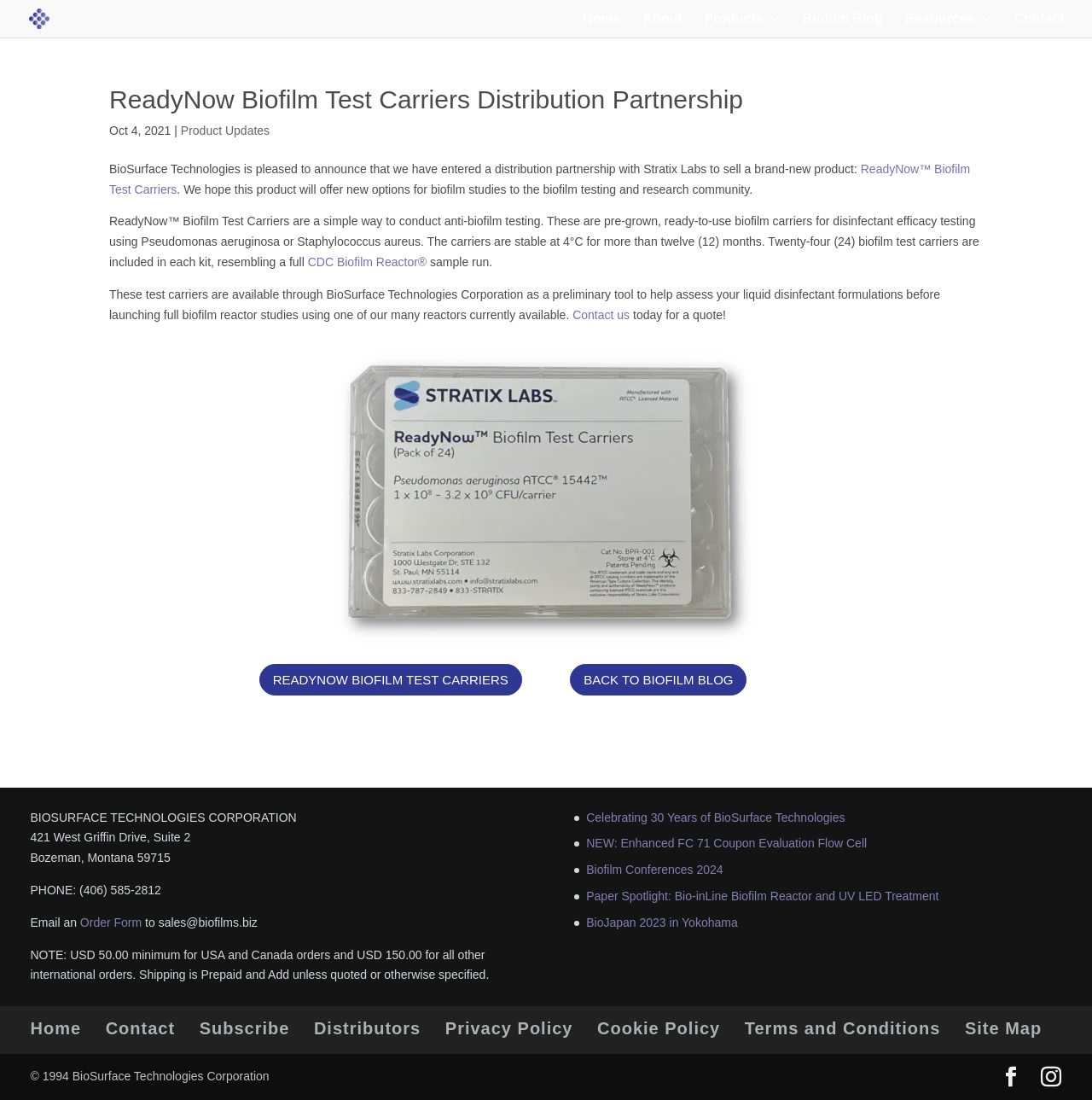Specify the bounding box coordinates of the area to click in order to execute this command: 'Contact BioSurface Technologies for a quote'. The coordinates should consist of four float numbers ranging from 0 to 1, and should be formatted as [left, top, right, bottom].

[0.524, 0.28, 0.577, 0.292]